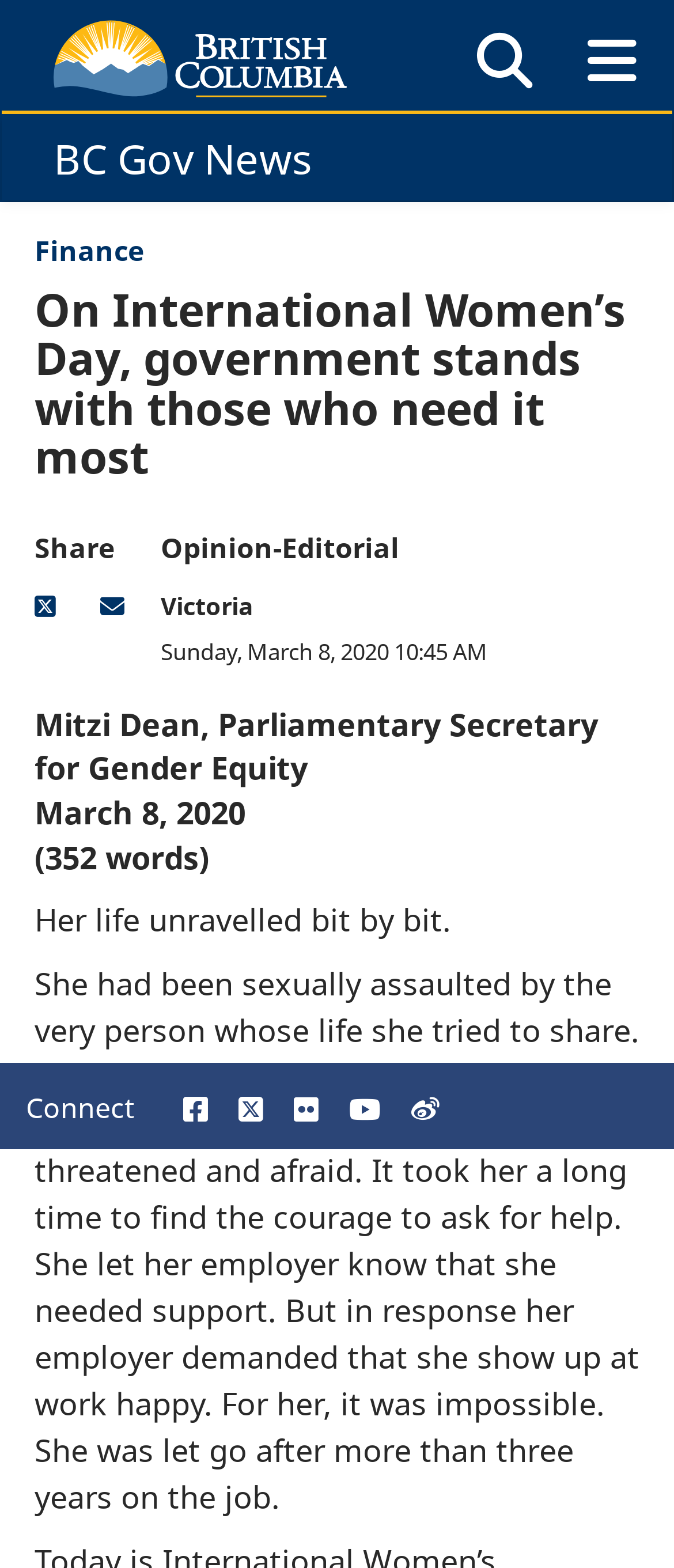Identify the bounding box coordinates of the clickable region necessary to fulfill the following instruction: "Connect on Facebook". The bounding box coordinates should be four float numbers between 0 and 1, i.e., [left, top, right, bottom].

[0.272, 0.698, 0.308, 0.717]